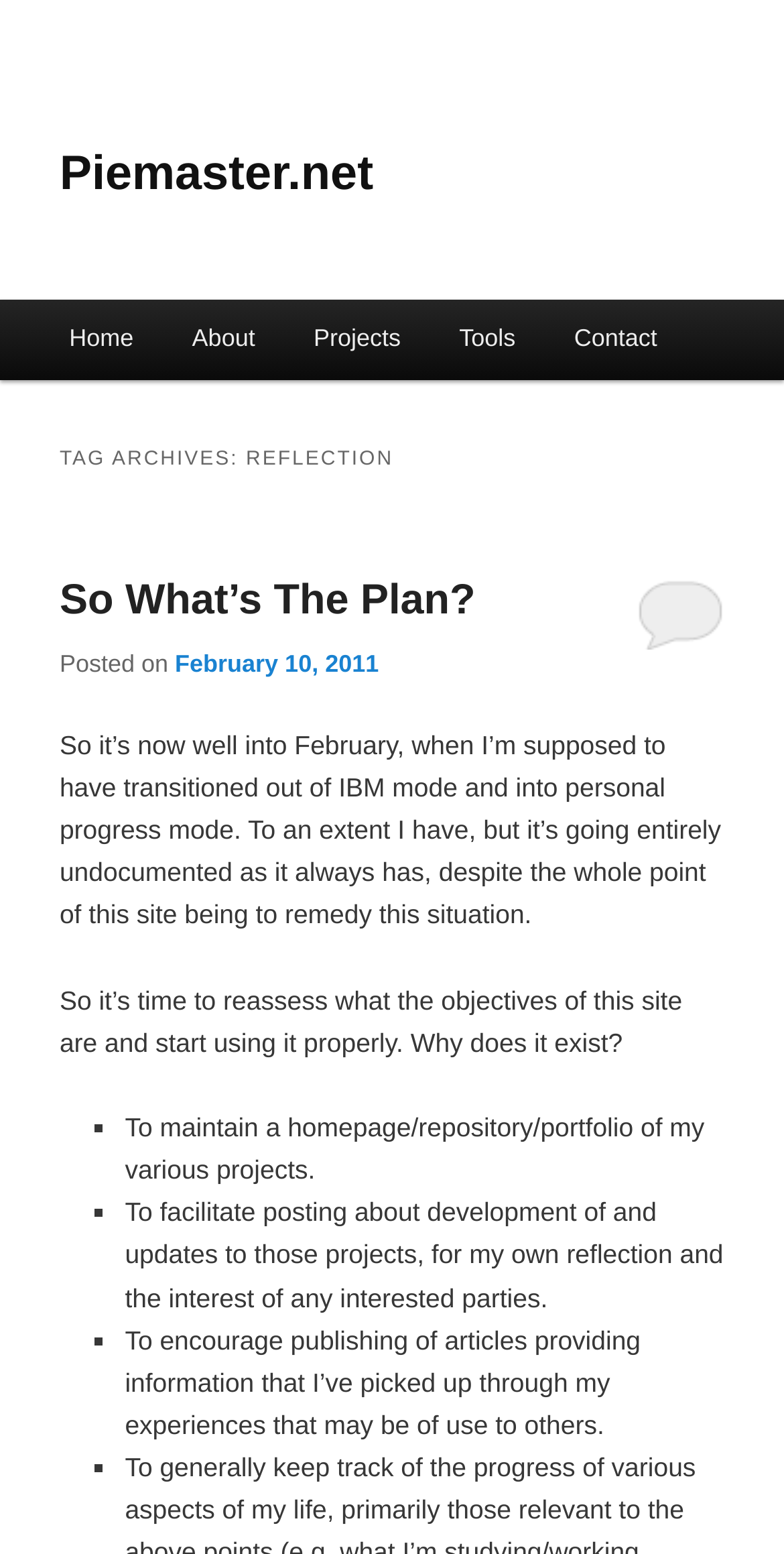Identify the bounding box coordinates of the clickable region necessary to fulfill the following instruction: "contact the author". The bounding box coordinates should be four float numbers between 0 and 1, i.e., [left, top, right, bottom].

[0.695, 0.193, 0.876, 0.244]